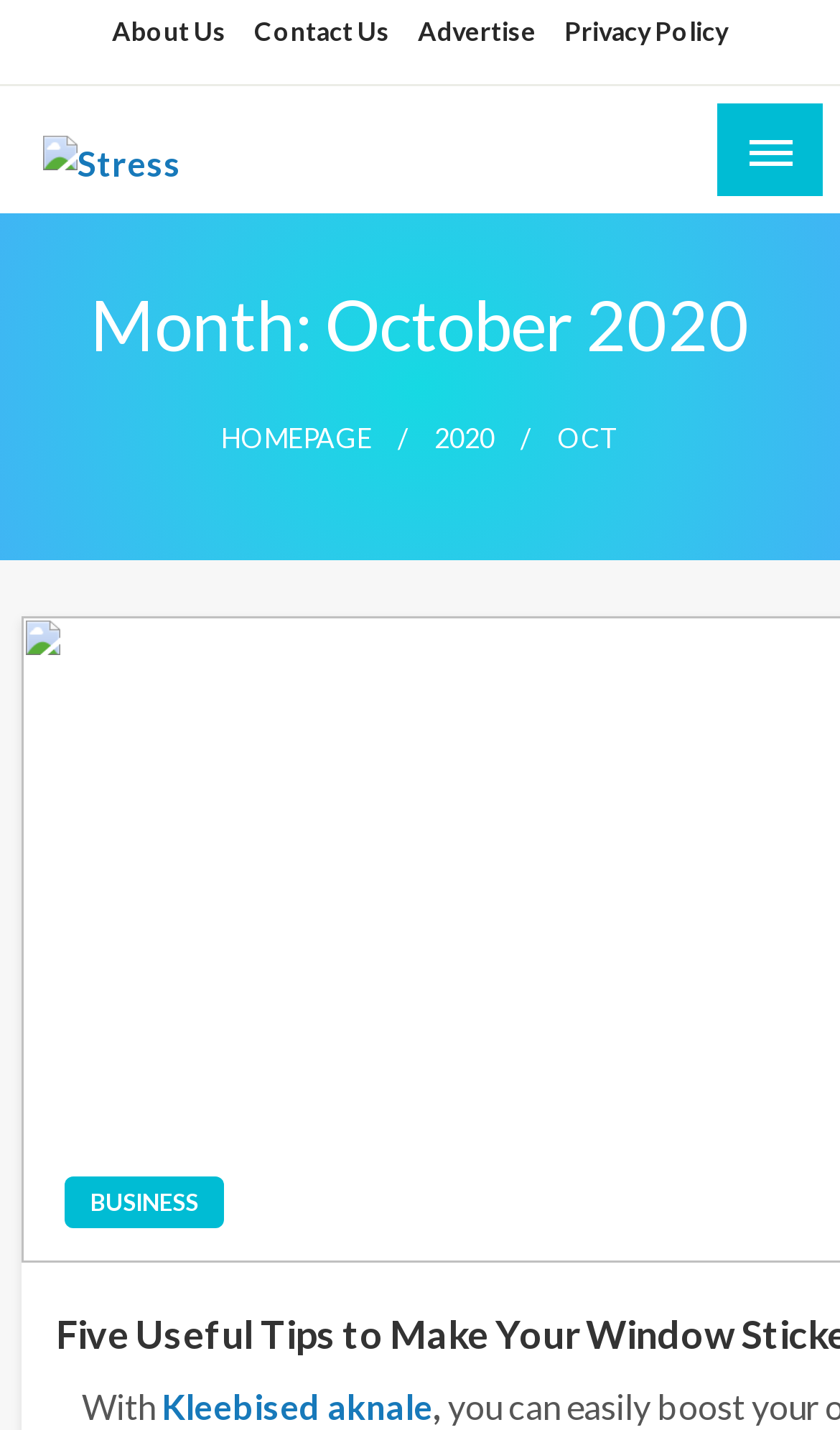What is the first link on the top left?
Refer to the image and provide a concise answer in one word or phrase.

About Us